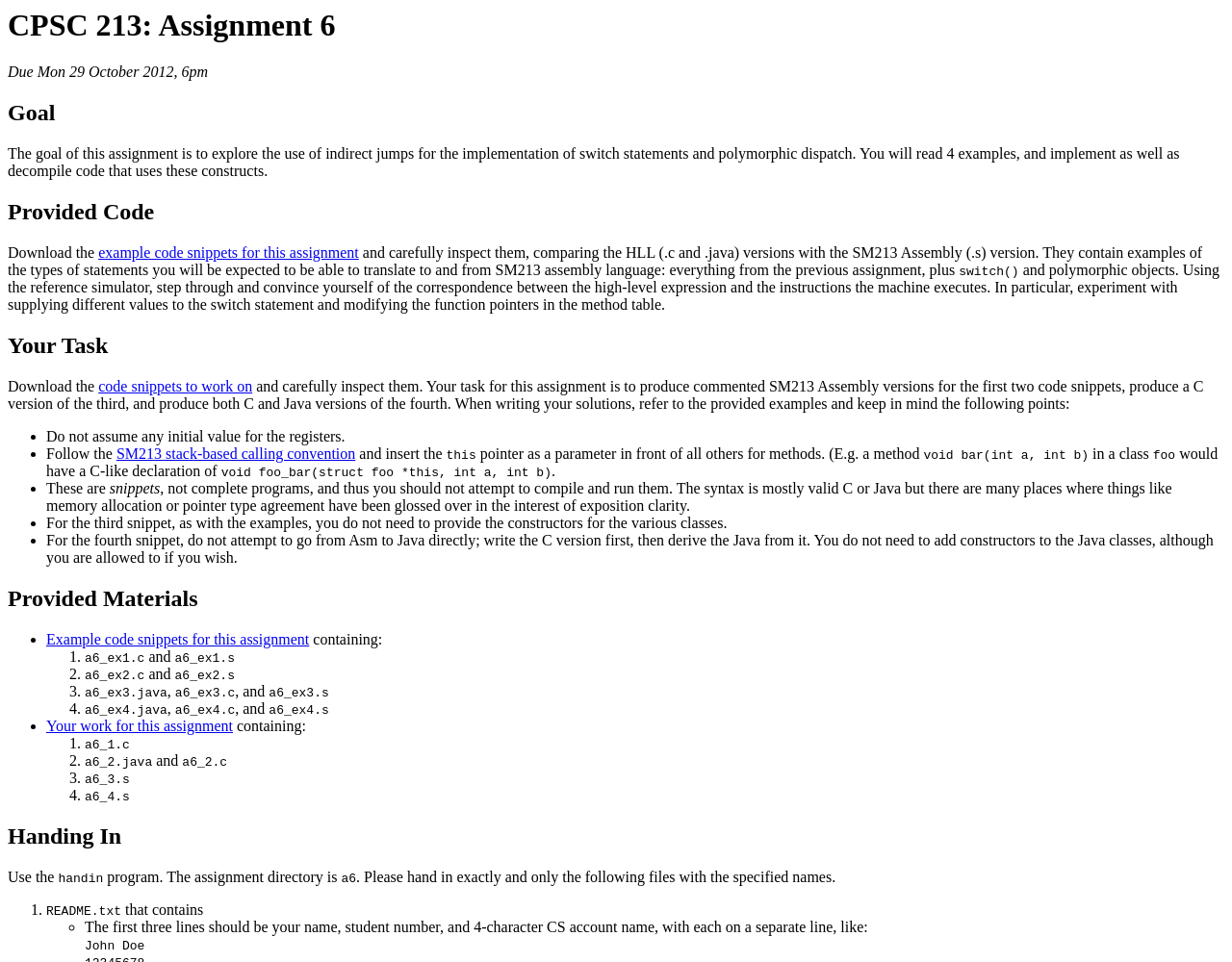Identify the bounding box for the UI element specified in this description: "parent_node: Search name="s" placeholder="Search event..."". The coordinates must be four float numbers between 0 and 1, formatted as [left, top, right, bottom].

None